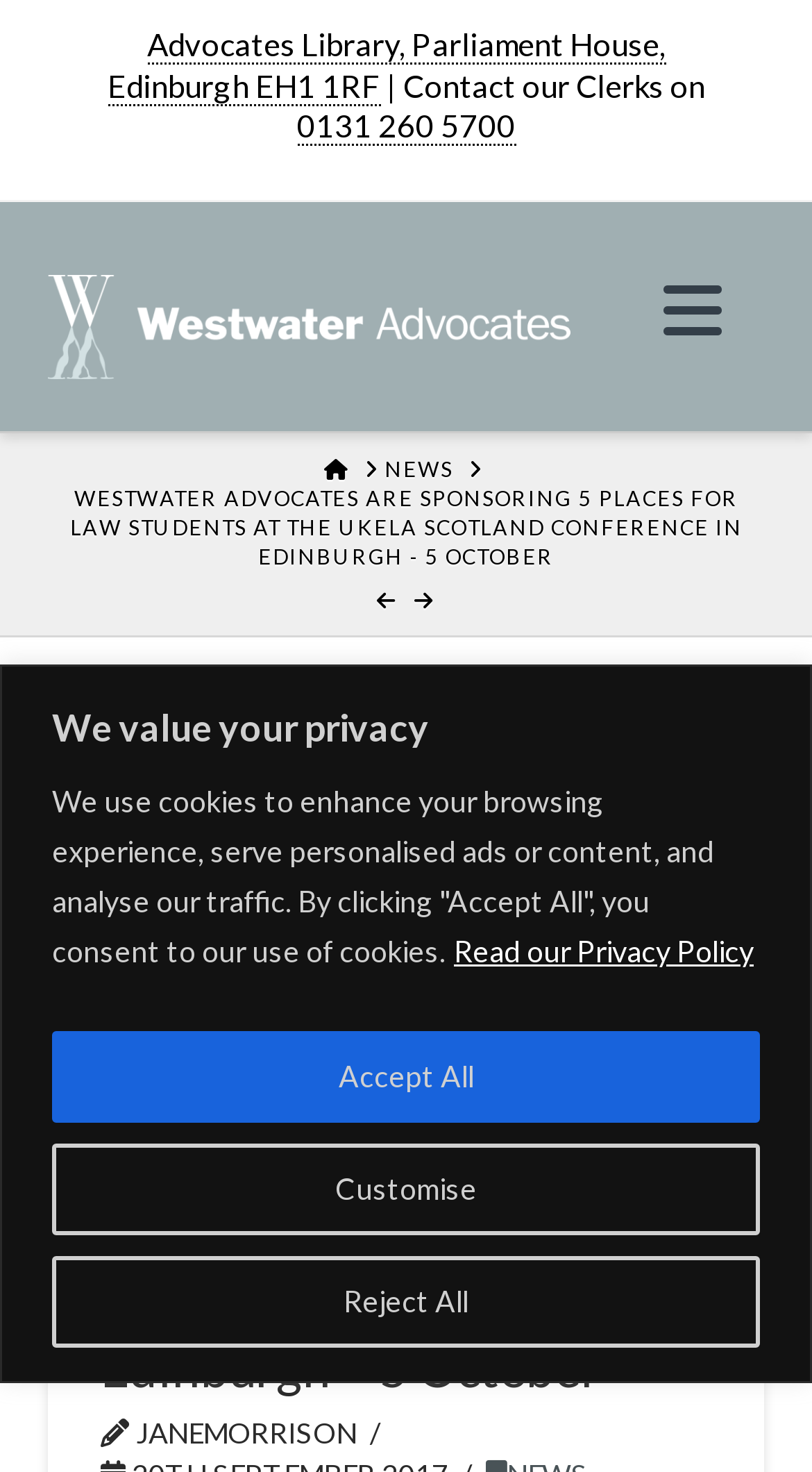Please identify the bounding box coordinates of the clickable area that will allow you to execute the instruction: "Open the navigation menu".

[0.766, 0.168, 0.94, 0.254]